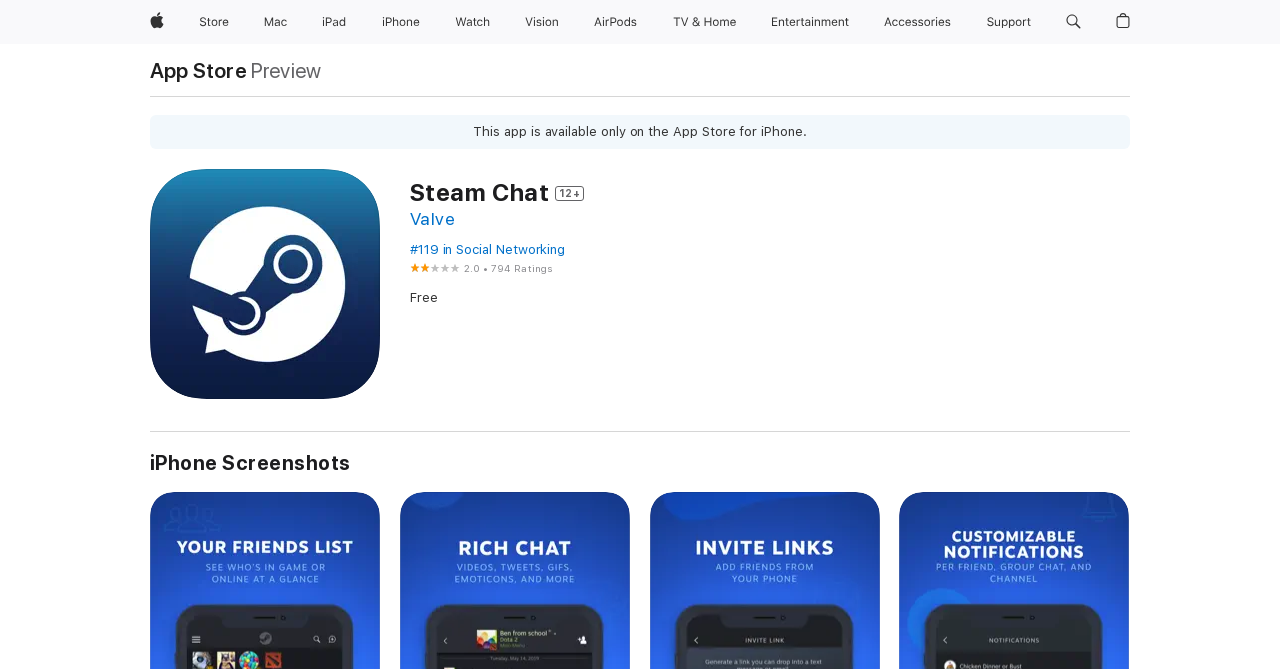What is the rating of the app?
Please answer the question with a detailed response using the information from the screenshot.

I found the answer by looking at the figure element with the text '2 out of 5' and the details '794 Ratings', which indicates the rating of the app.